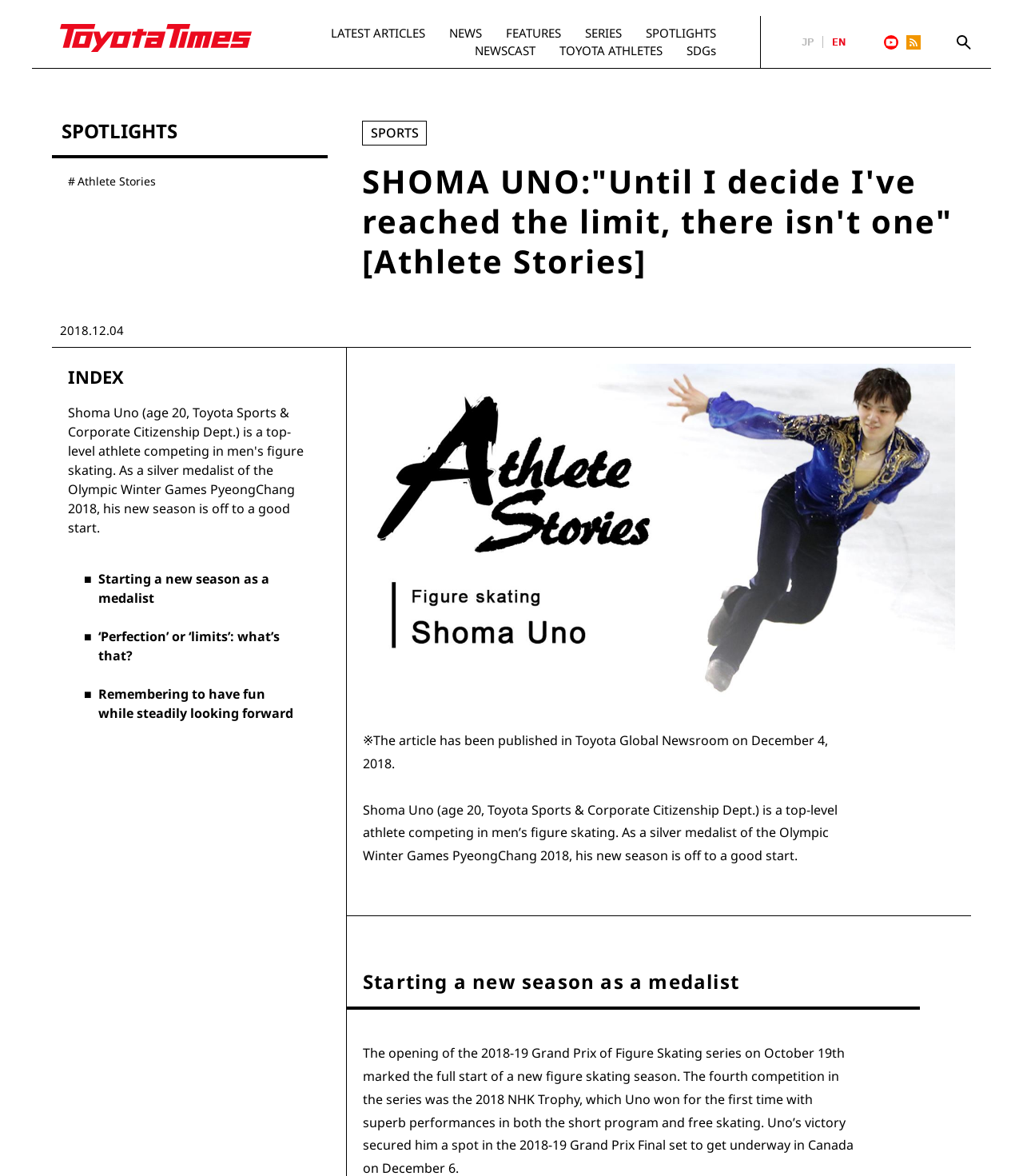Identify the bounding box coordinates necessary to click and complete the given instruction: "Click on ToyotaTimes".

[0.051, 0.014, 0.254, 0.051]